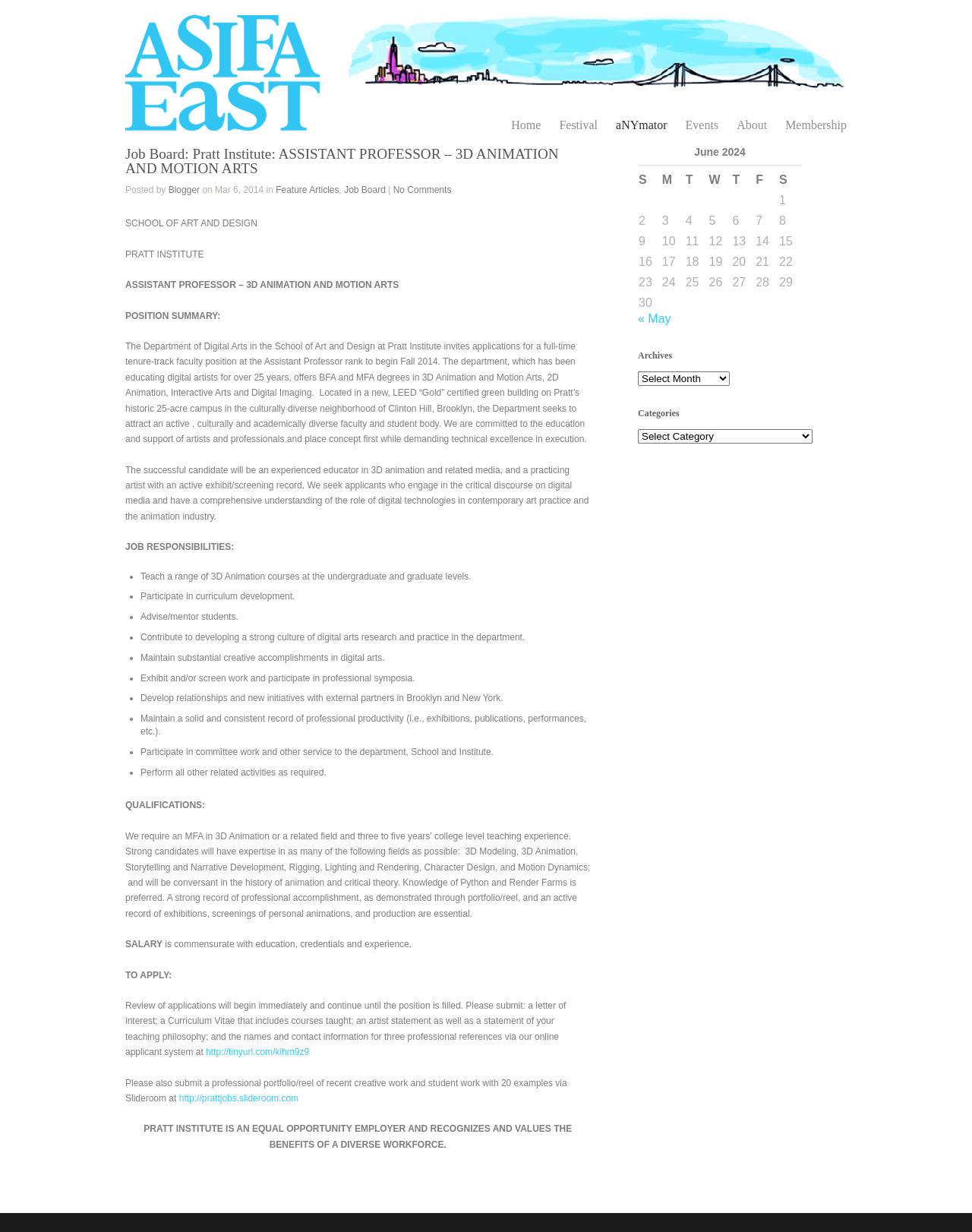Please identify the bounding box coordinates of the clickable area that will fulfill the following instruction: "Click the 'No Comments' link". The coordinates should be in the format of four float numbers between 0 and 1, i.e., [left, top, right, bottom].

[0.404, 0.15, 0.464, 0.159]